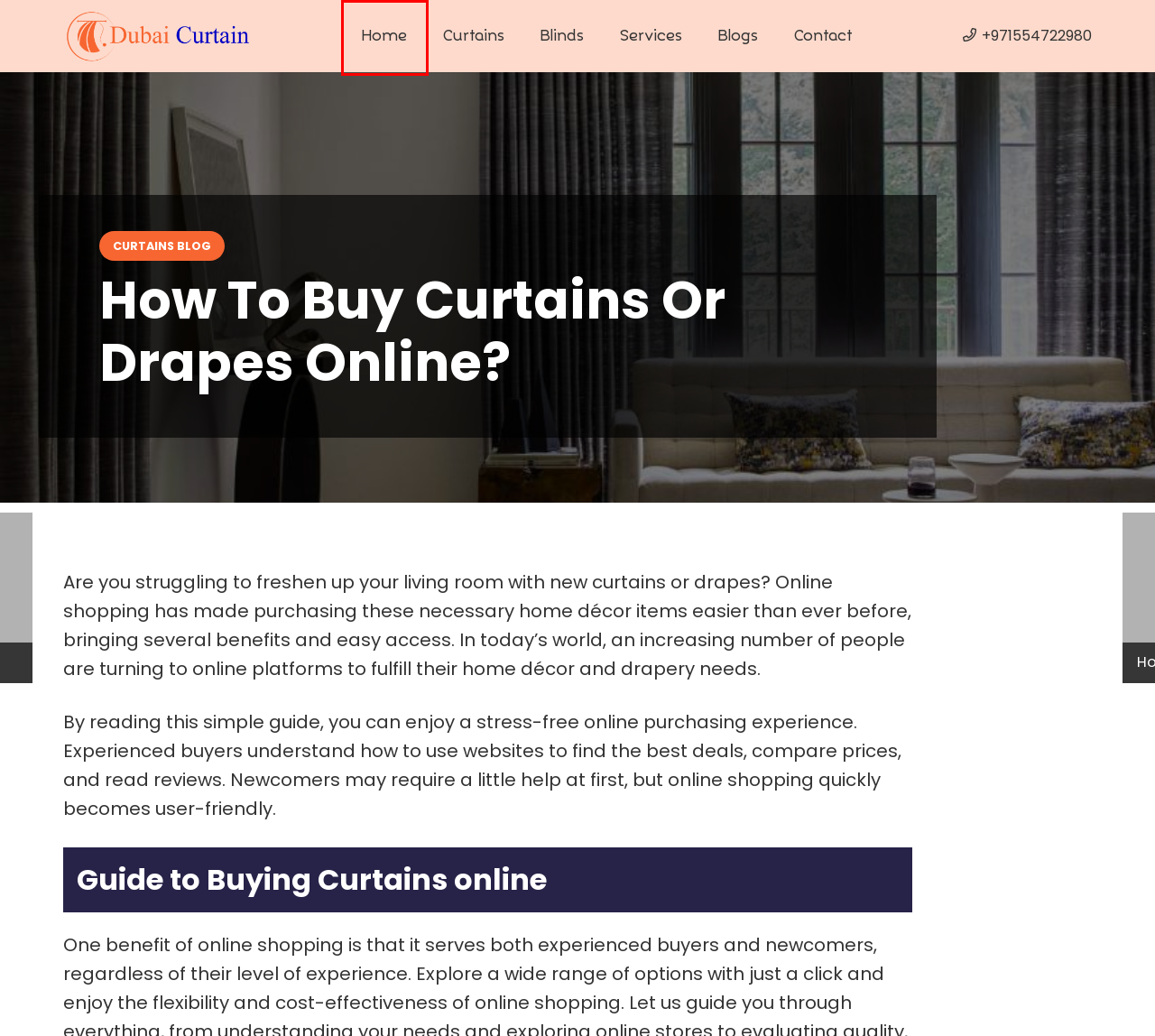Given a webpage screenshot with a red bounding box around a UI element, choose the webpage description that best matches the new webpage after clicking the element within the bounding box. Here are the candidates:
A. Curtains Dubai - Buy Luxury & Stylish Collection in UAE
B. Bei XING anmelden
C. Curtains Blog - Dubai Curtain
D. Curtains Cleaning Guide - Expert Tips for a Spotless Finish
E. How To Get Wrinkles Out Of Curtains? - Dubai Curtain
F. Types of Curtains Unveiled: Choosing the Best Ones for Room
G. What Are the Reasons For Choosing Sheer Curtain? - Dubai Curtain
H. VK | 登录

A